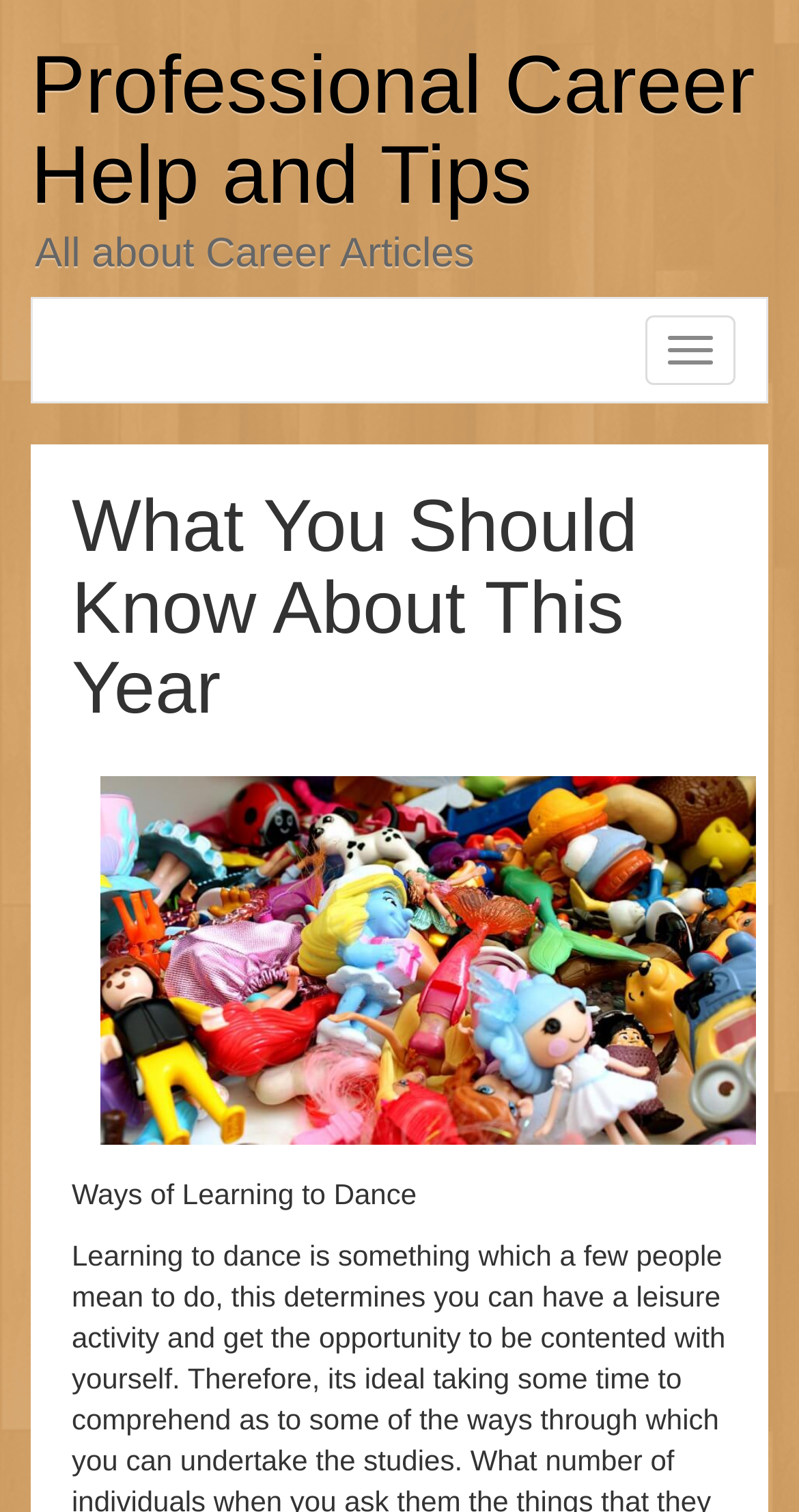Answer succinctly with a single word or phrase:
Is there an image on the webpage?

Yes